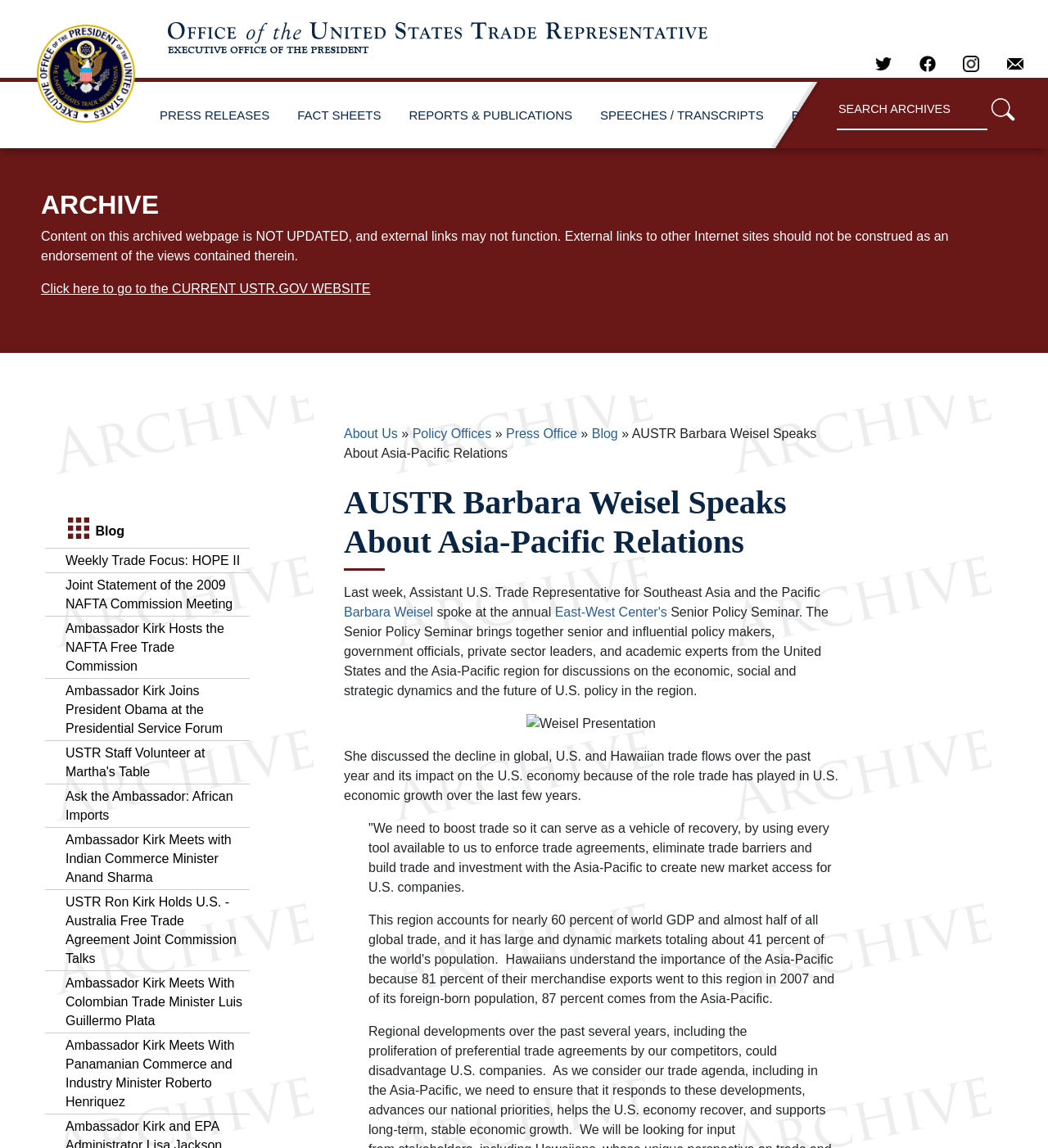Extract the bounding box coordinates for the UI element described by the text: "About Us". The coordinates should be in the form of [left, top, right, bottom] with values between 0 and 1.

[0.328, 0.371, 0.38, 0.383]